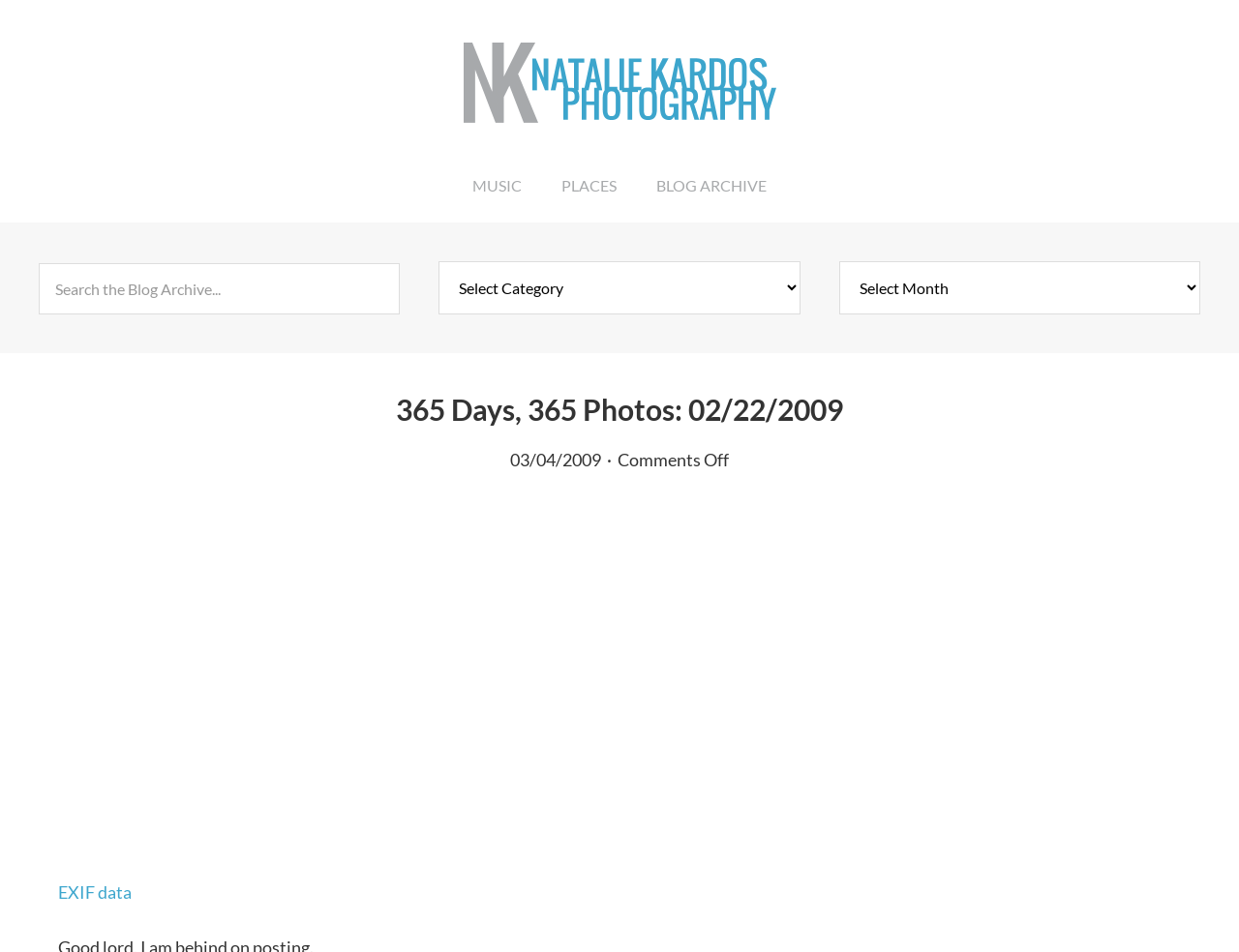Please pinpoint the bounding box coordinates for the region I should click to adhere to this instruction: "Select a category".

[0.354, 0.274, 0.646, 0.33]